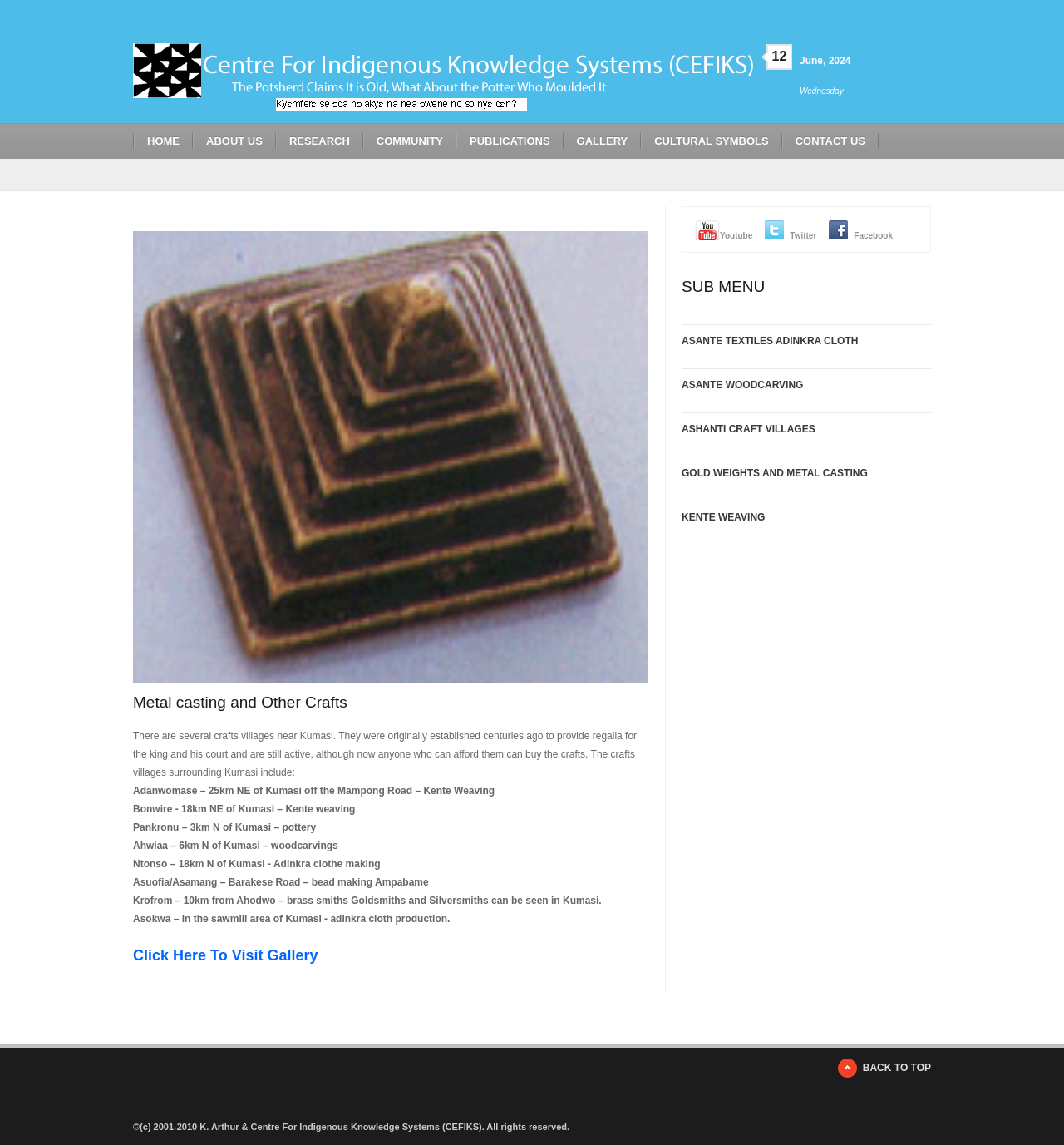Can you give a detailed response to the following question using the information from the image? How many crafts villages are mentioned?

The number of crafts villages mentioned can be found by counting the number of villages listed in the main text content. There are 7 villages mentioned: Adanwomase, Bonwire, Pankronu, Ahwiaa, Ntonso, Asuofia/Asamang, and Krofrom.